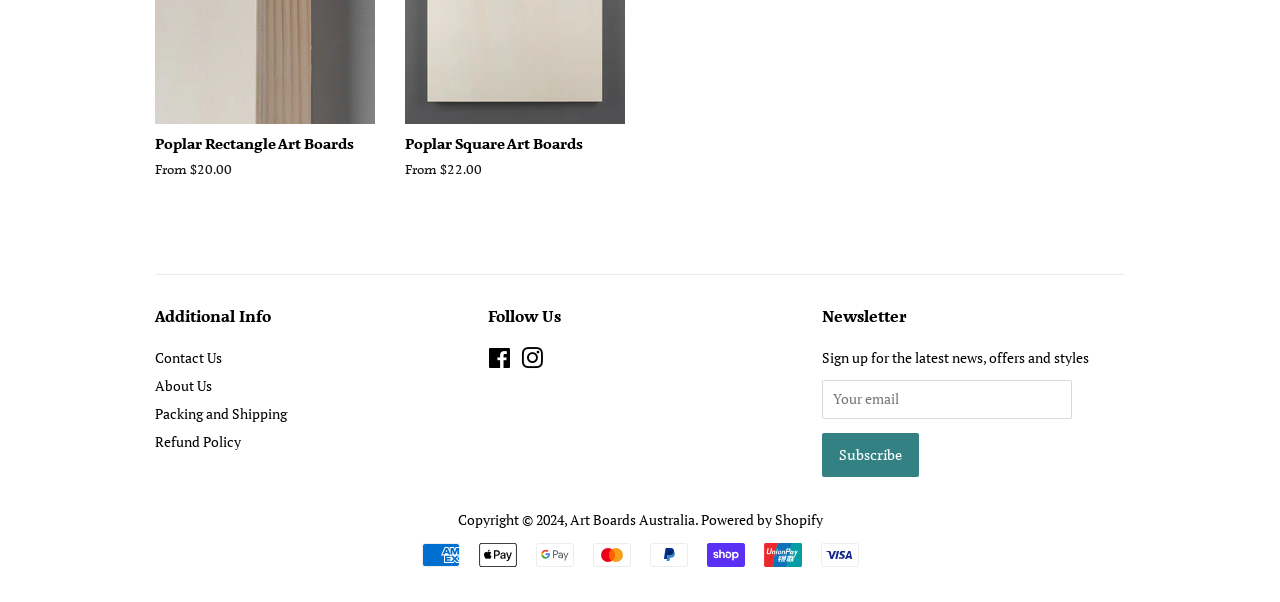Provide a brief response to the question using a single word or phrase: 
What is the purpose of the textbox?

Email input